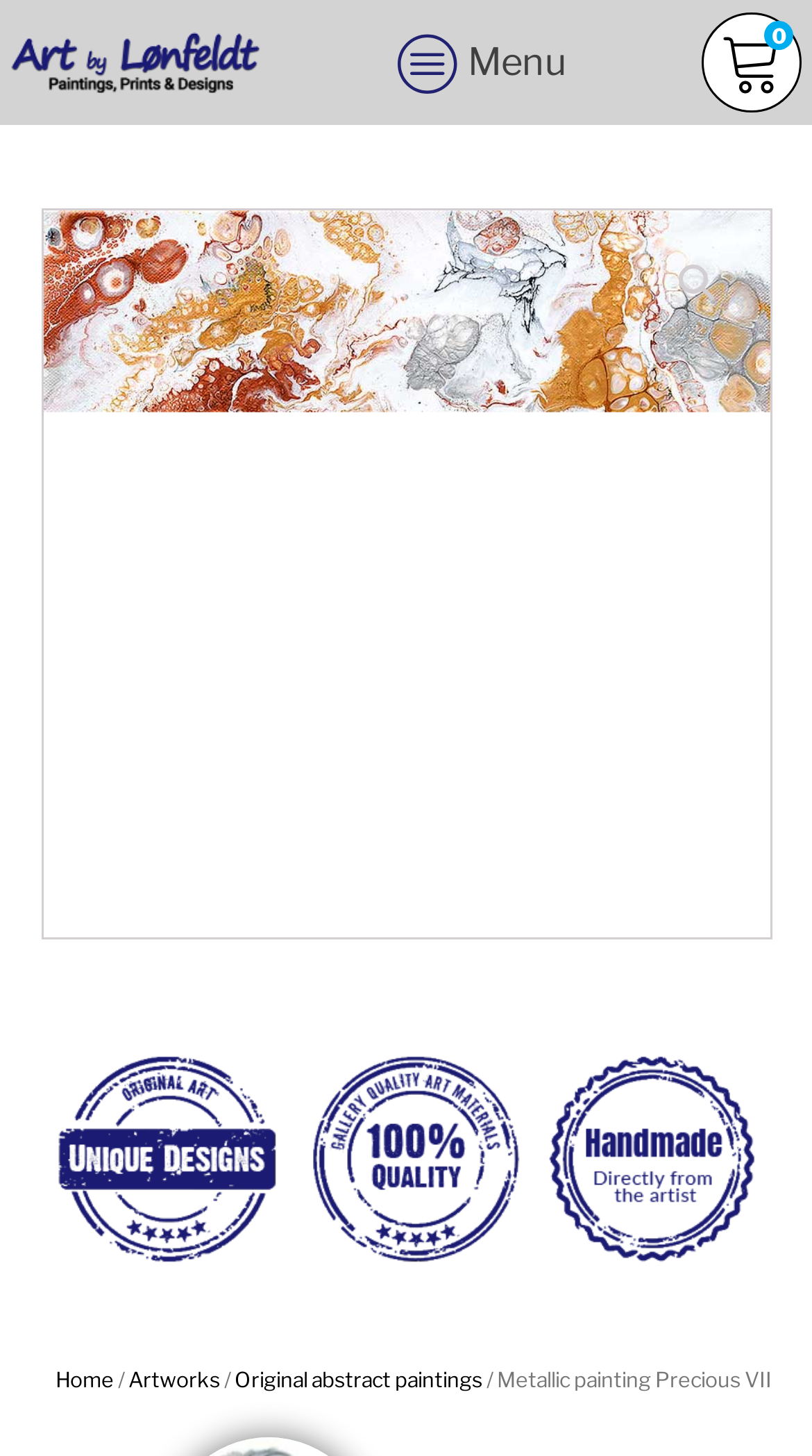Summarize the webpage with intricate details.

This webpage showcases a beautiful metallic painting, "Precious VII", in balanced gold, silver, and copper colors. At the top left corner, there is a logo "Art by Lonfeldt" with an accompanying image. Next to it, there is a menu icon represented by a circle. The text "Menu" is situated to the right of the icon.

On the top right corner, there is a cart icon with a notification "No products in the cart." Below it, there is a search icon represented by a magnifying glass. The title of the painting, "Metallic painting Precious VII", is displayed prominently in the middle of the page, accompanied by a large image of the artwork.

Below the title, there is a smaller image that appears to be a description of the artwork, mentioning "Original art handmade gallery quality materials". At the bottom of the page, there is a breadcrumb navigation menu that shows the path "Home / Artworks / Original abstract paintings / Metallic painting Precious VII".